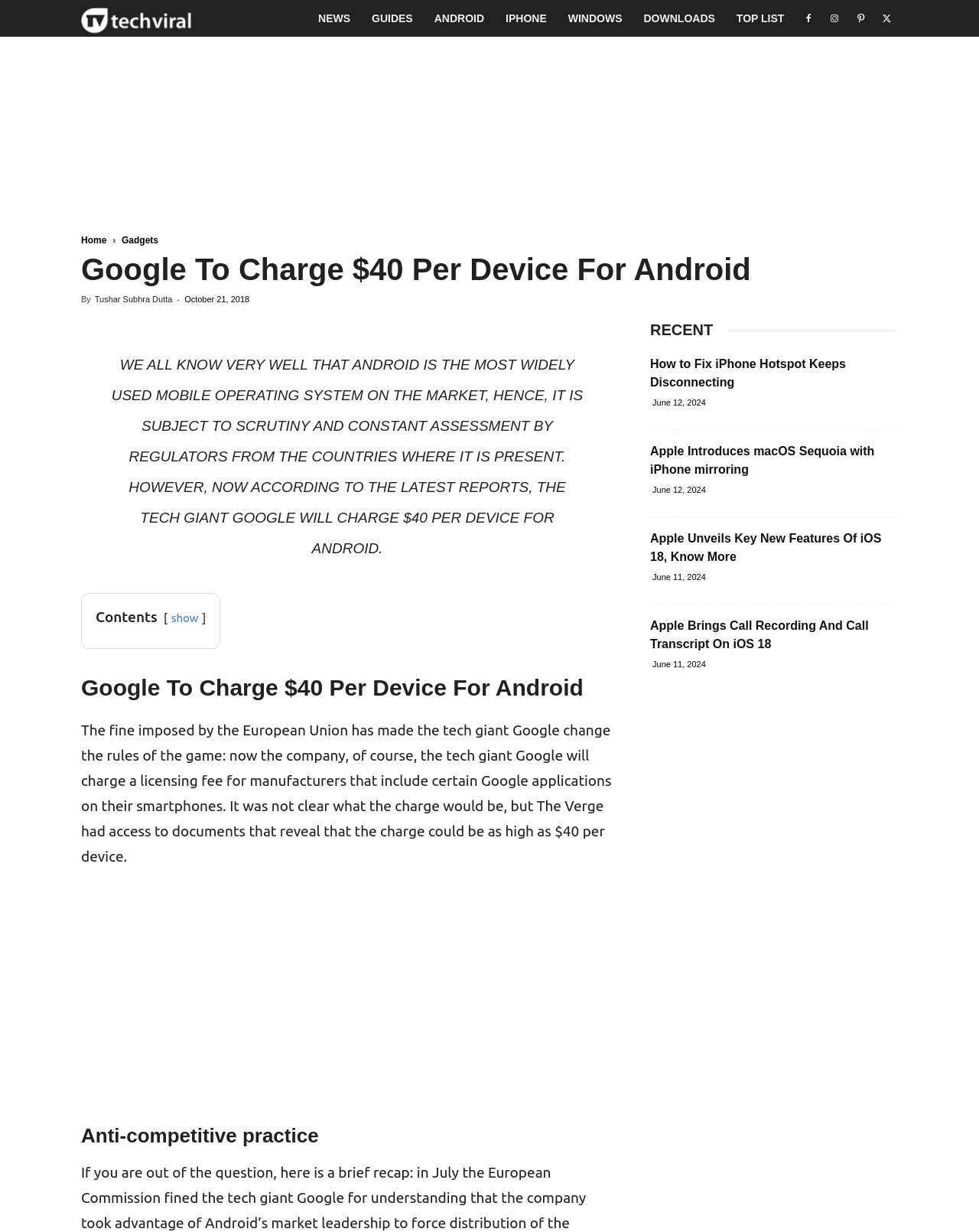Predict the bounding box of the UI element based on this description: "TOP LIST".

[0.741, 0.0, 0.812, 0.03]